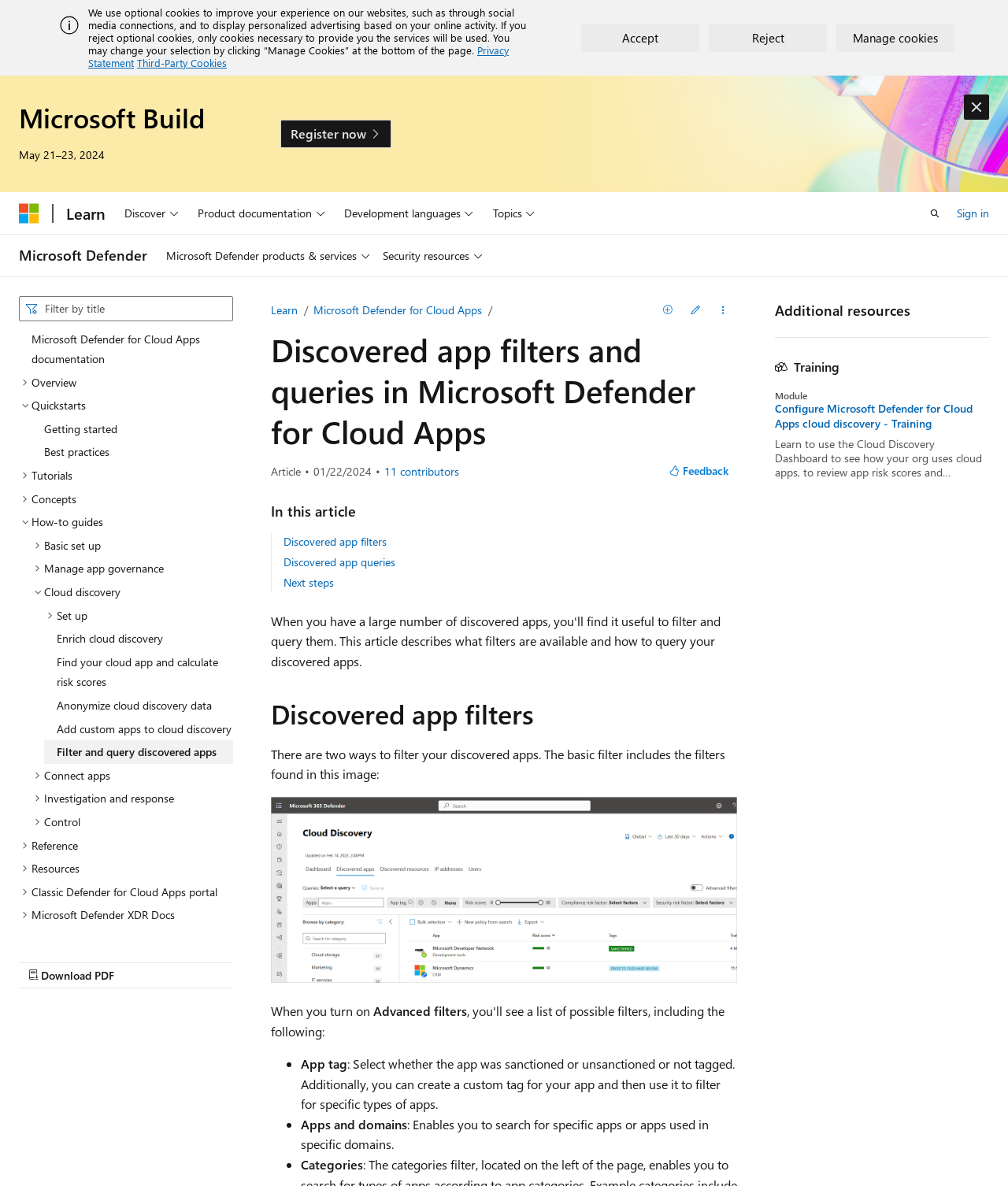Specify the bounding box coordinates of the element's area that should be clicked to execute the given instruction: "Open search". The coordinates should be four float numbers between 0 and 1, i.e., [left, top, right, bottom].

[0.912, 0.168, 0.943, 0.192]